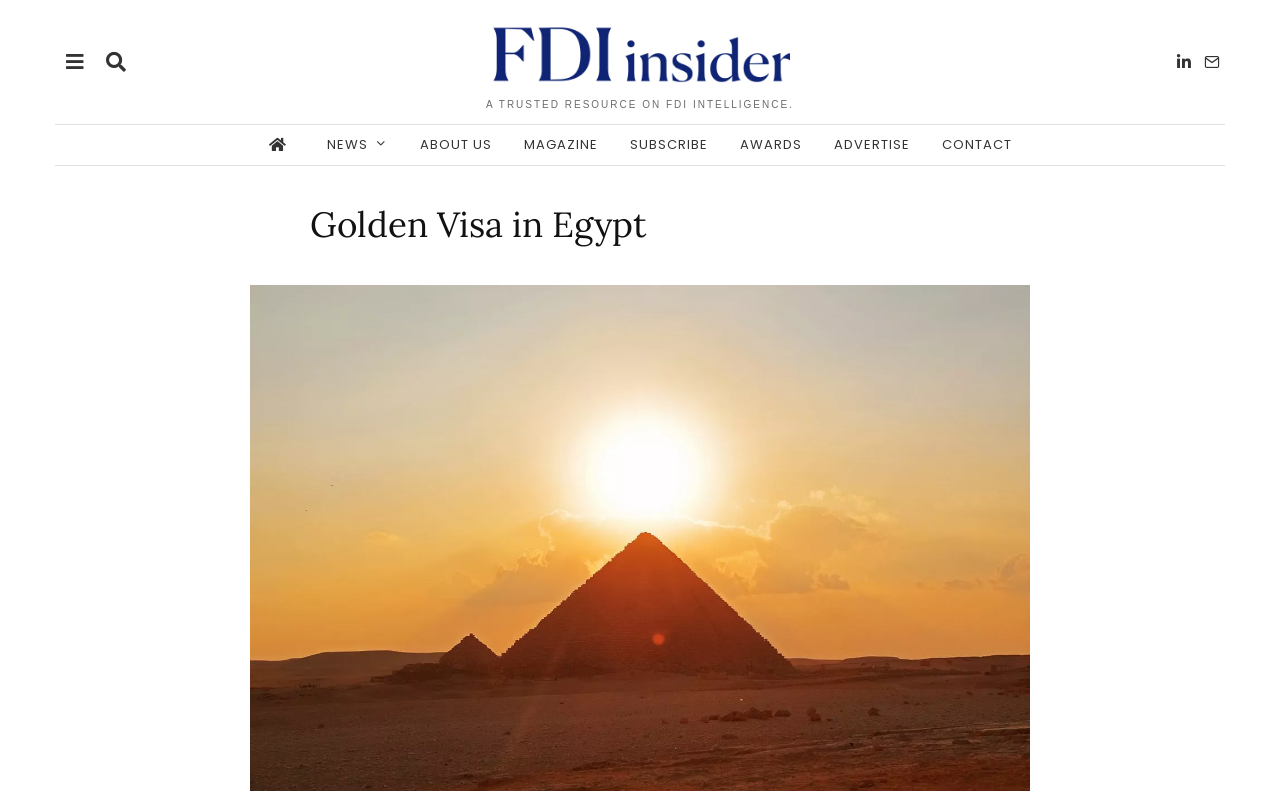What is the position of the header relative to the root element?
Please elaborate on the answer to the question with detailed information.

I determined the position of the header relative to the root element by comparing their y1, y2 coordinates. The header has a y1 coordinate of 0.261 which is greater than the y1 coordinate of the root element, indicating that the header is below the root element.